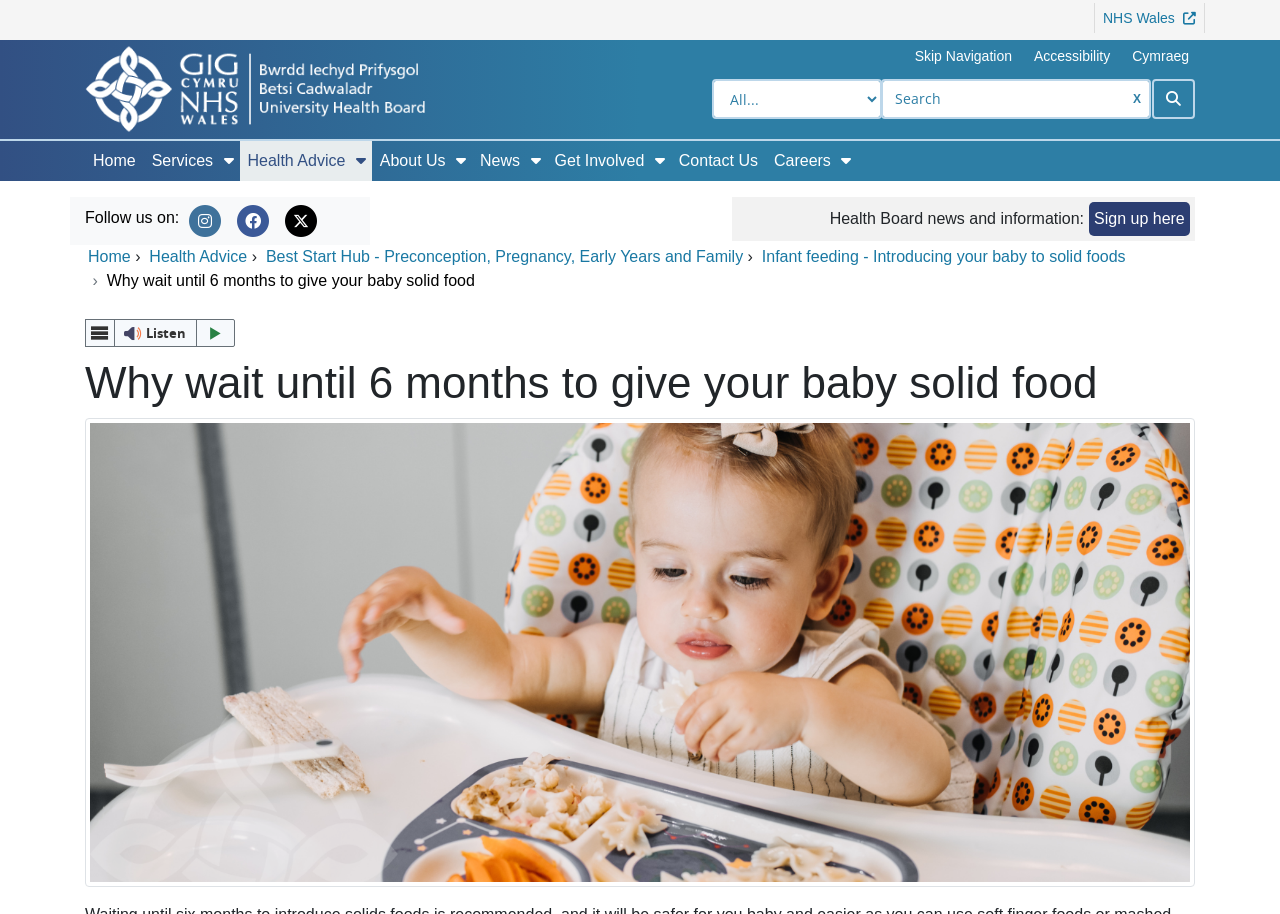Identify the bounding box coordinates of the area you need to click to perform the following instruction: "Search for health information".

[0.556, 0.086, 0.689, 0.13]